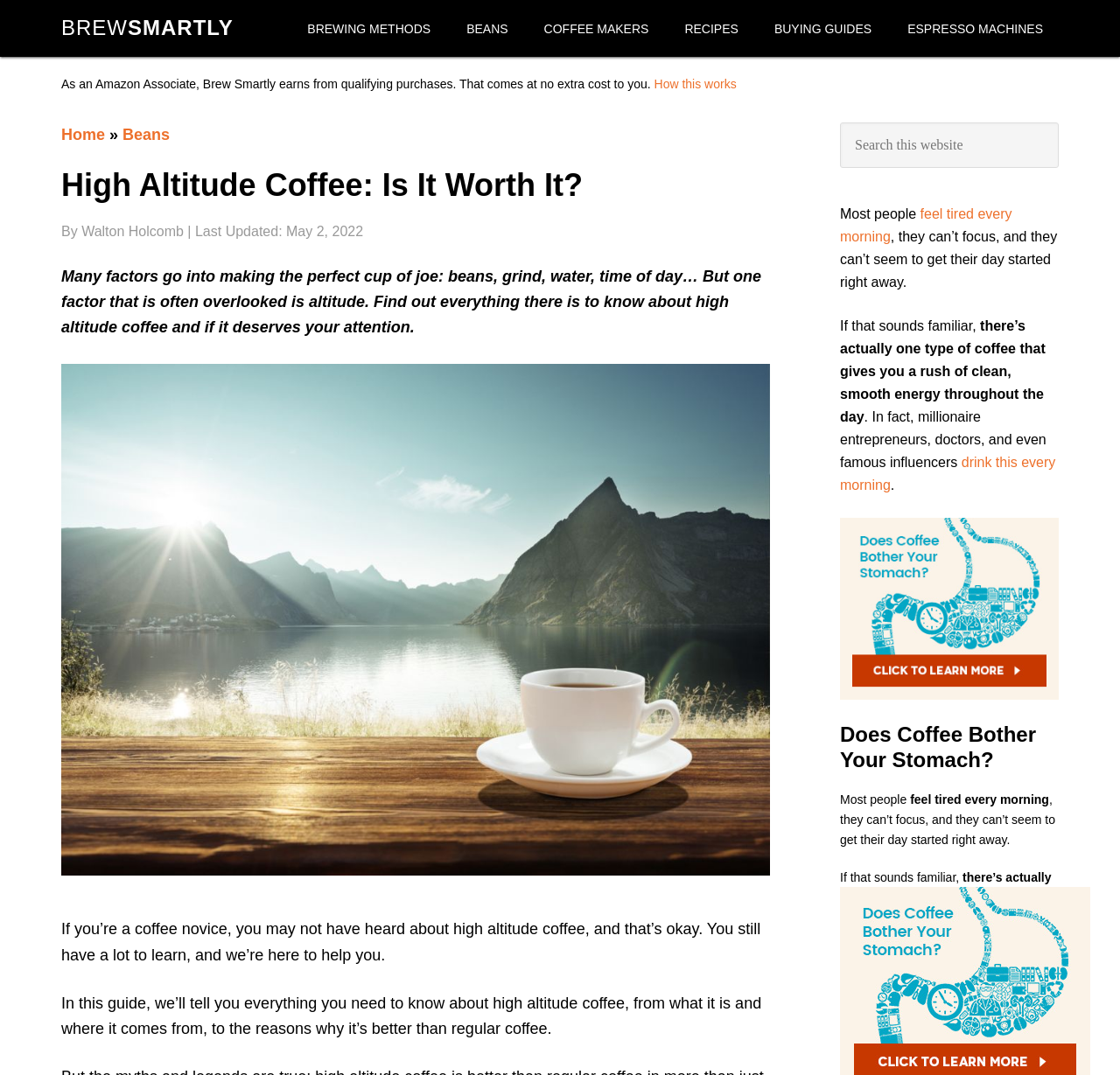Locate the bounding box coordinates of the clickable element to fulfill the following instruction: "Read the article 'High Altitude Coffee: Is It Worth It?'". Provide the coordinates as four float numbers between 0 and 1 in the format [left, top, right, bottom].

[0.055, 0.154, 0.688, 0.192]